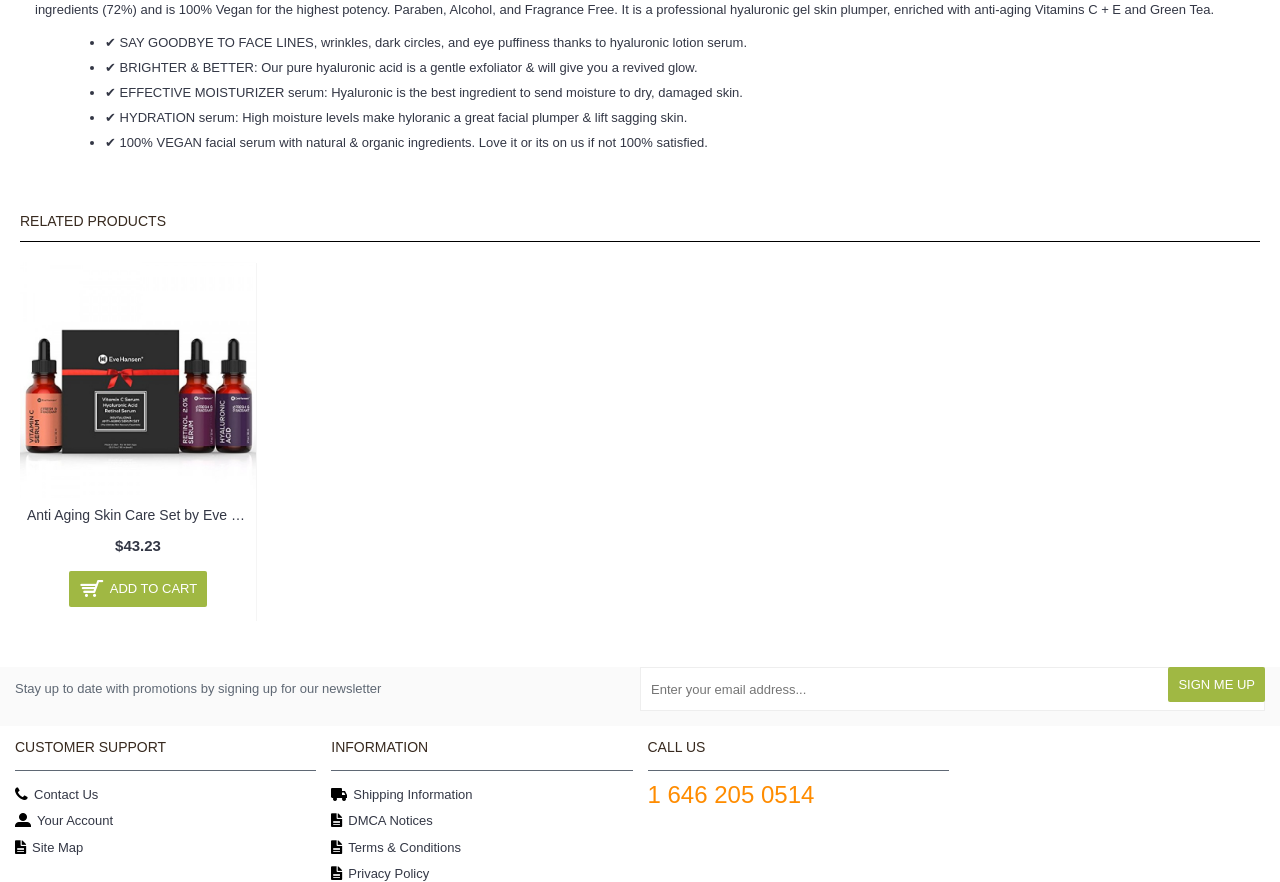Please identify the bounding box coordinates of the area that needs to be clicked to fulfill the following instruction: "Contact customer support."

[0.012, 0.887, 0.247, 0.915]